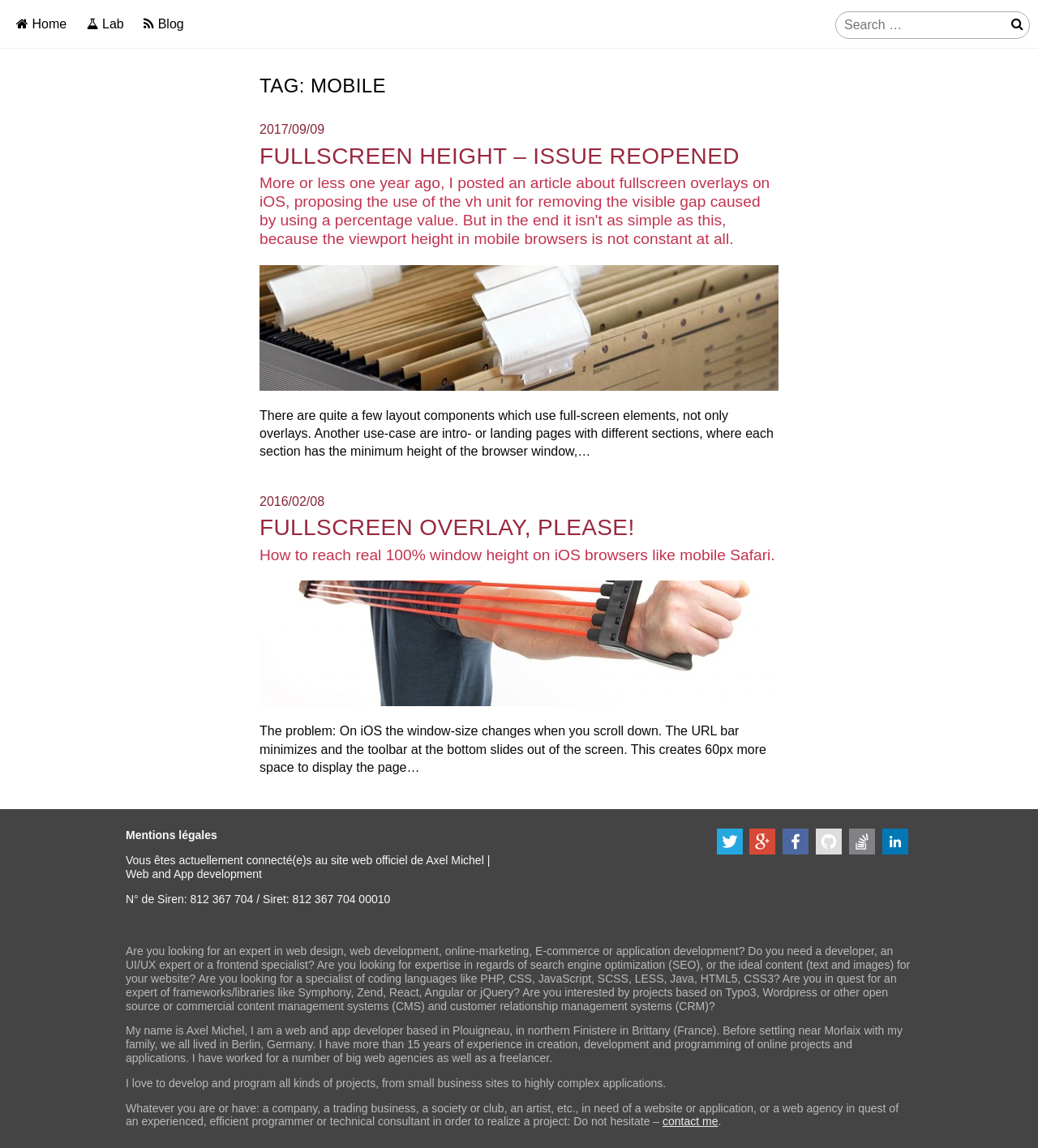What is the website about?
Refer to the image and respond with a one-word or short-phrase answer.

Web and App development